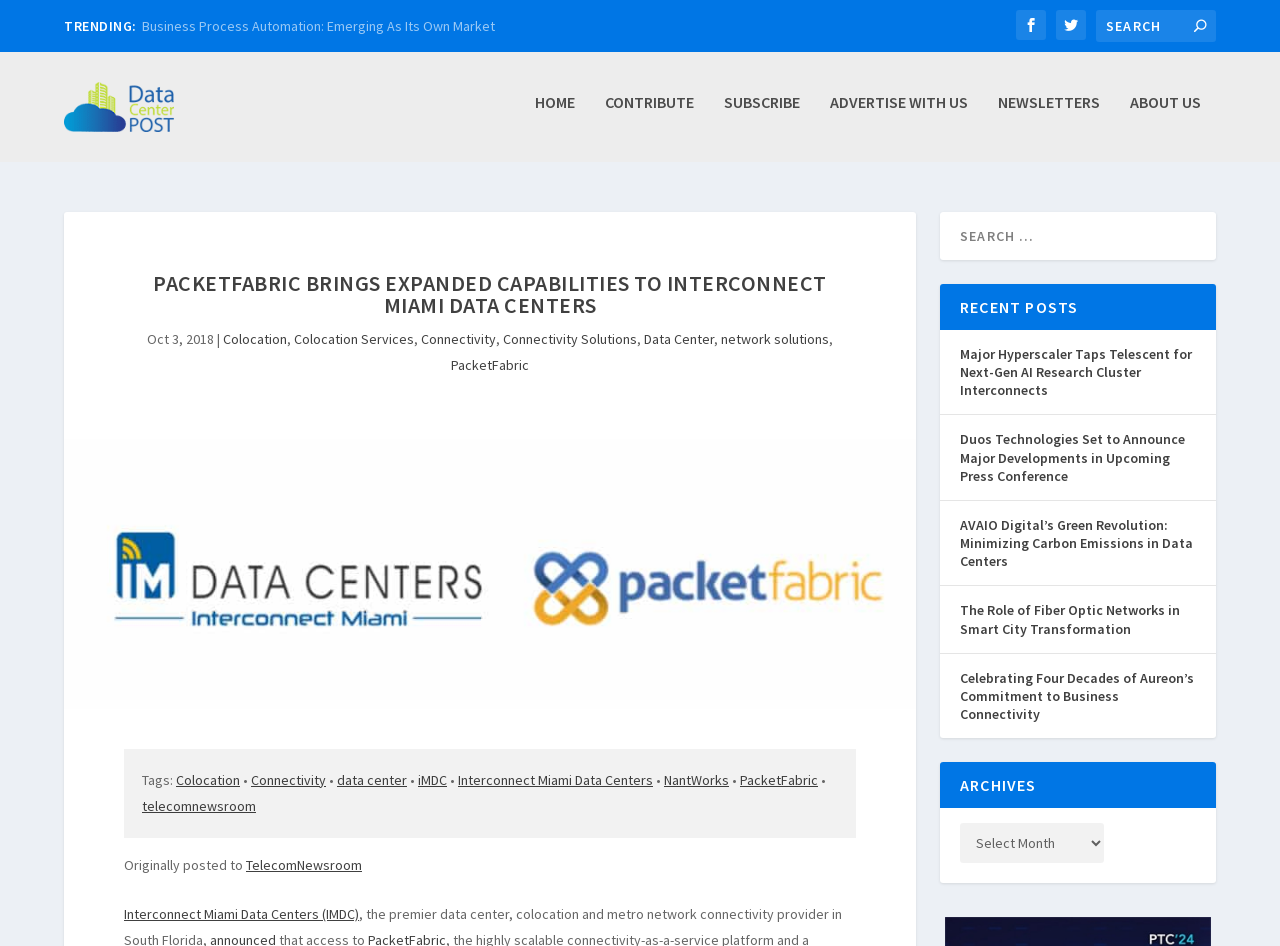What is the name of the data center?
Provide a detailed and extensive answer to the question.

I found the answer by looking at the text 'Interconnect Miami Data Centers (IMDC)' in the paragraph that starts with 'Originally posted to'.